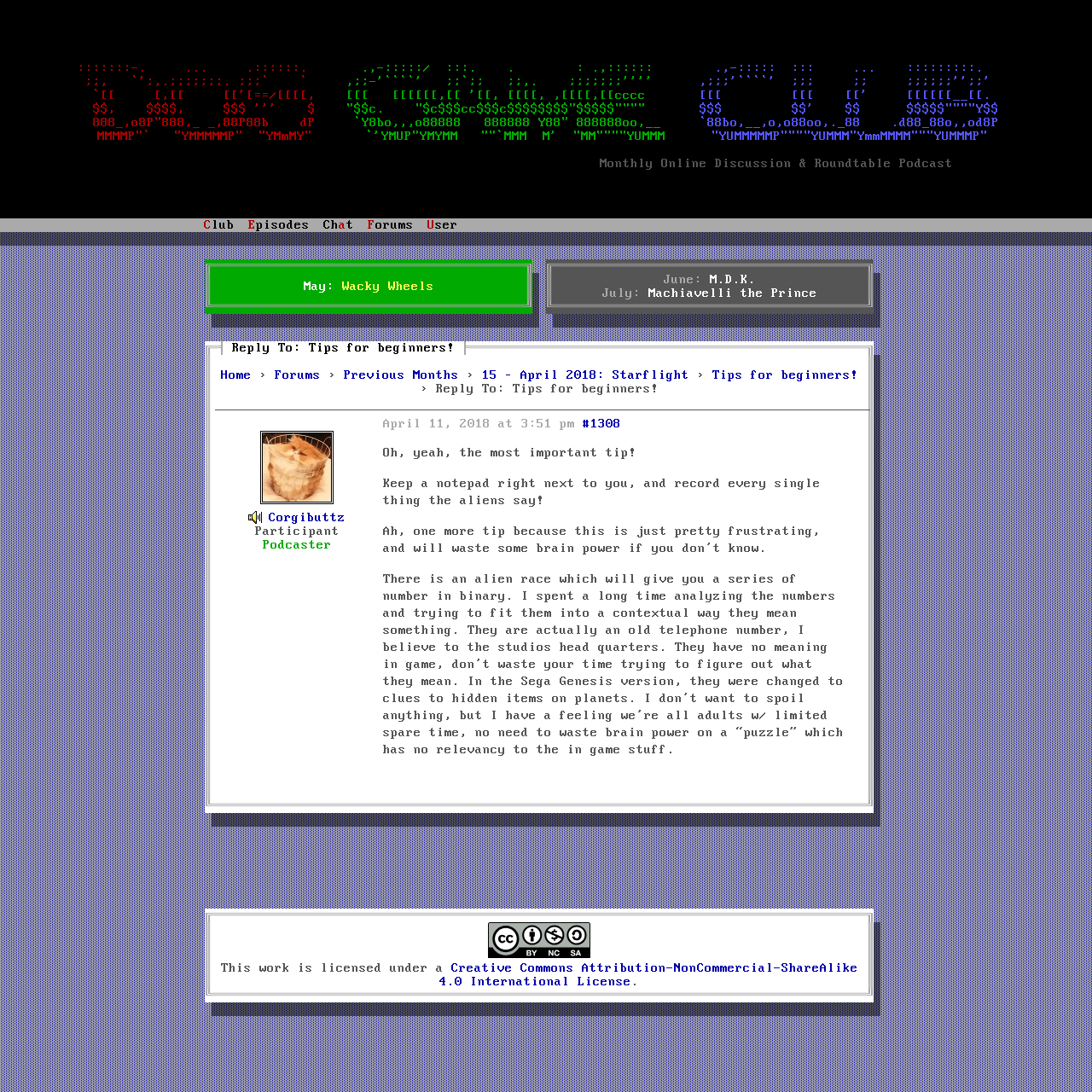Give a detailed account of the webpage.

The webpage is about the DOS Game Club, a monthly discussion and roundtable podcast that covers one classic DOS game each episode. 

At the top of the page, there are five headings: "Club", "Episodes", "Chat", "Forums", and "User", which are aligned horizontally and take up about one-fifth of the page from the top. 

Below these headings, there are three sections, each containing a month (May, June, and July) followed by a link to a game (Wacky Wheels, M.D.K., and Machiavelli the Prince, respectively). These sections are positioned in the middle of the page, with some space between them.

On the left side of the page, there is a heading "Reply To: Tips for beginners!" followed by a link to "Home", a "›" symbol, a link to "Forums", and a link to "Previous Months". Below these links, there is another link to a game, "15 – April 2018: Starflight", followed by another "›" symbol and a link to "Tips for beginners!".

On the right side of the page, there is a section with a heading "Reply To: Tips for beginners!" and a link to a podcast participant, "Corgibuttz". Below this, there are several paragraphs of text, including a tip about keeping a notepad while playing a game and another tip about not wasting time trying to figure out the meaning of a series of numbers in binary.

At the bottom of the page, there is a link to a "Creative Commons License" with an accompanying image, and a statement about the work being licensed under a Creative Commons Attribution-NonCommercial-ShareAlike 4.0 International License.